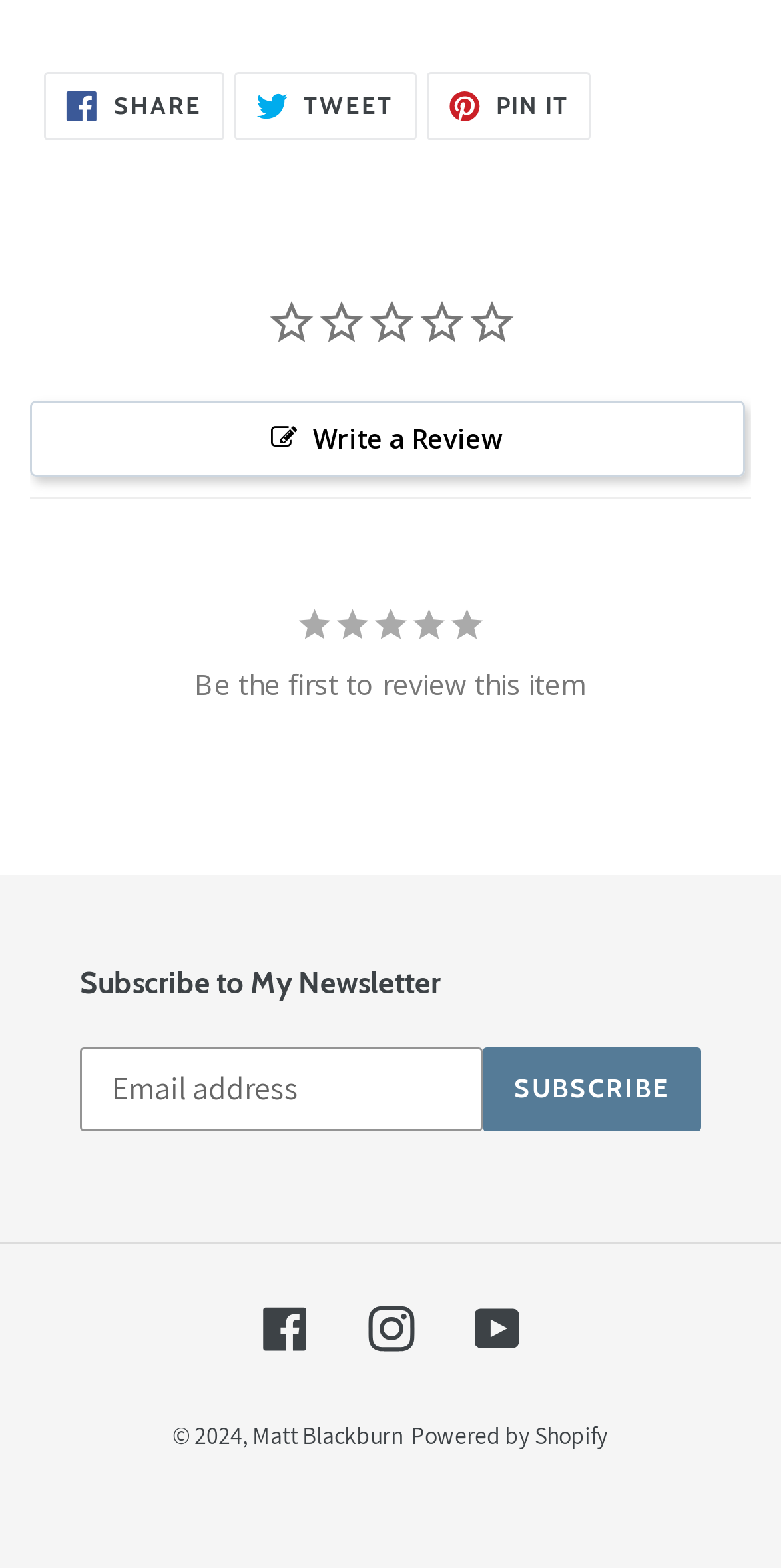Find the bounding box coordinates of the element's region that should be clicked in order to follow the given instruction: "Share on Facebook". The coordinates should consist of four float numbers between 0 and 1, i.e., [left, top, right, bottom].

[0.056, 0.047, 0.287, 0.09]